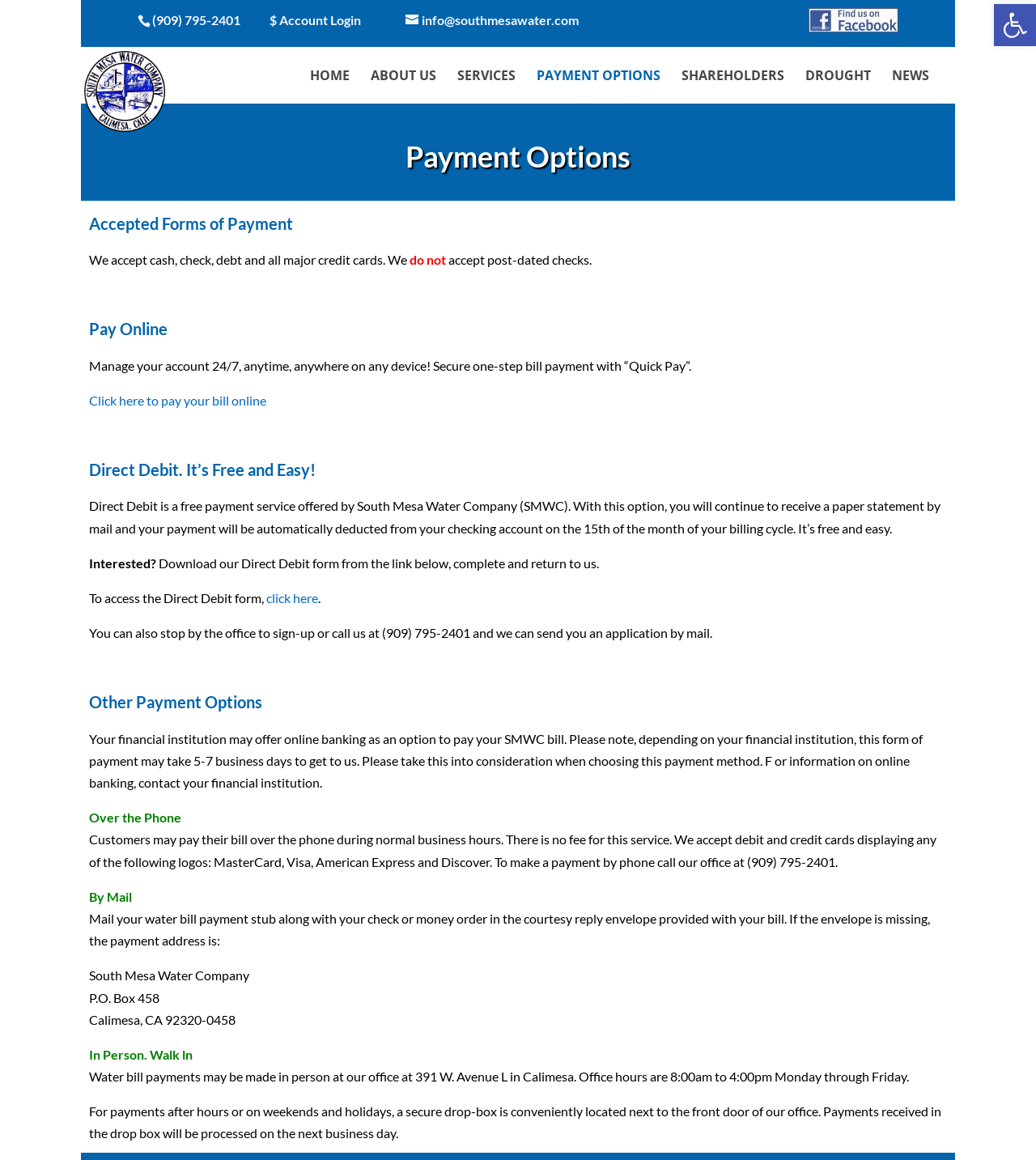Predict the bounding box of the UI element that fits this description: "ABOUT US".

[0.358, 0.06, 0.421, 0.089]